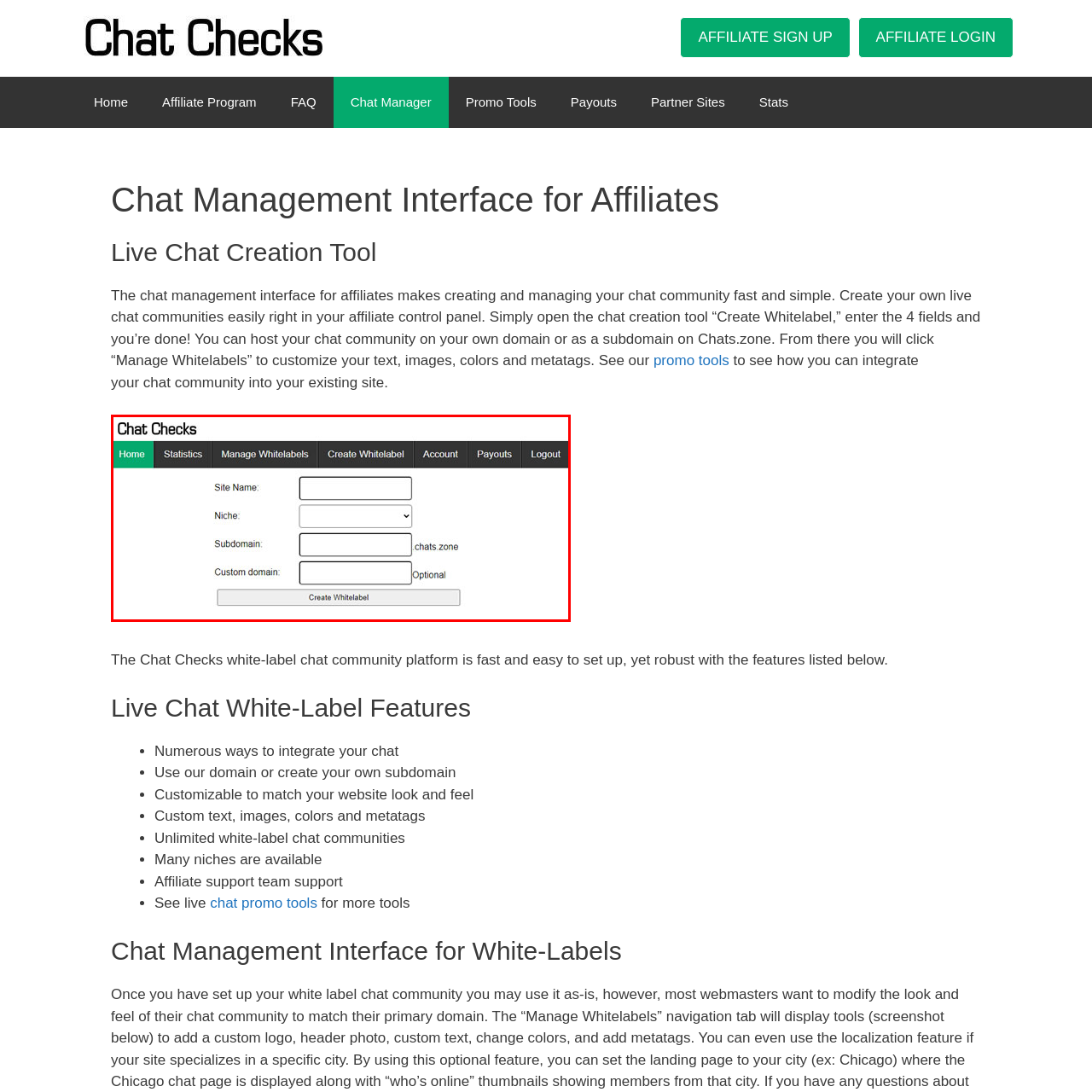Pay attention to the section outlined in red, What is the default domain for the 'Subdomain' field? 
Reply with a single word or phrase.

chats.zone